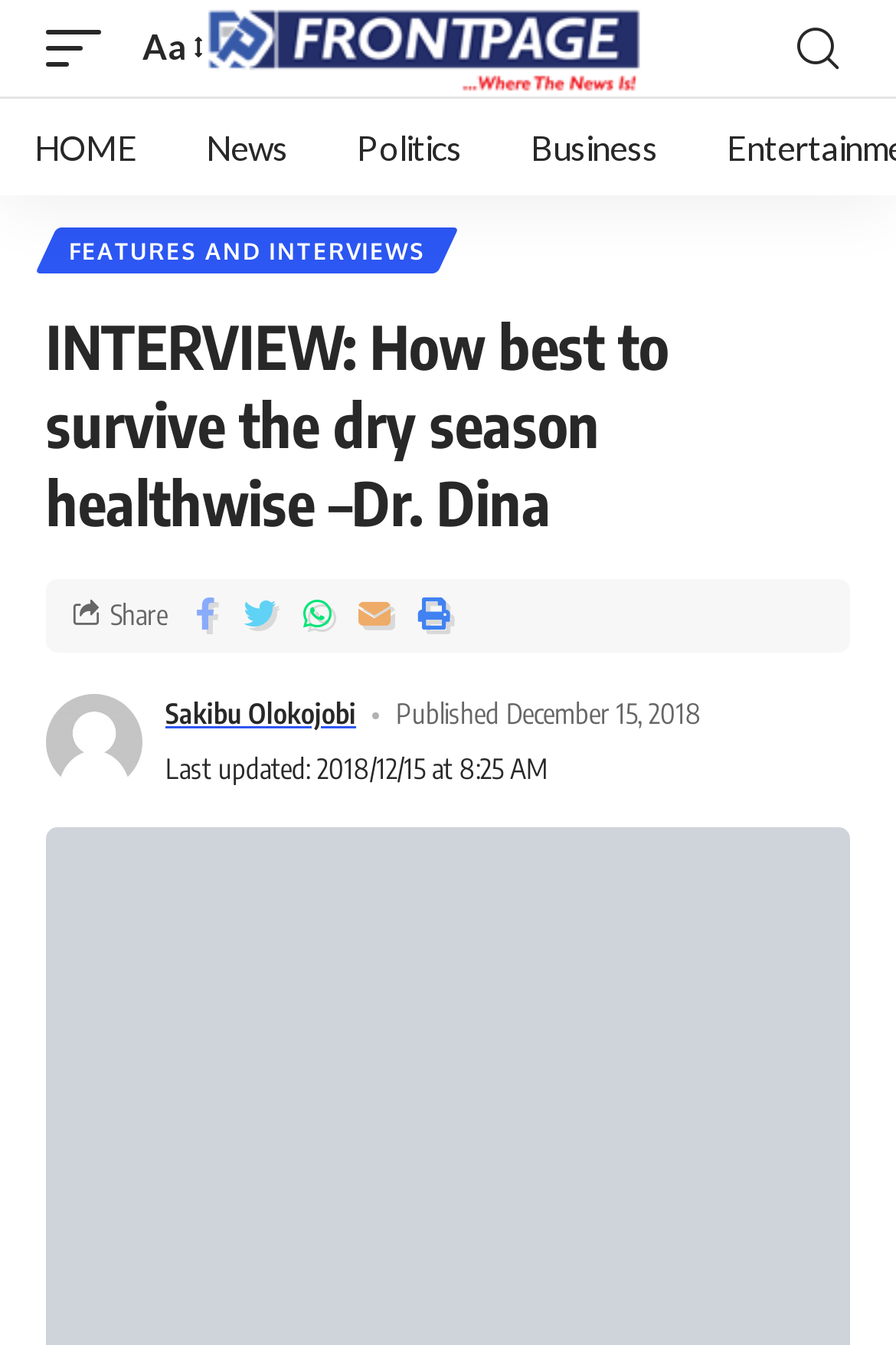Please find the bounding box coordinates of the element that you should click to achieve the following instruction: "Read the article by Dr. Dina". The coordinates should be presented as four float numbers between 0 and 1: [left, top, right, bottom].

[0.051, 0.229, 0.949, 0.402]